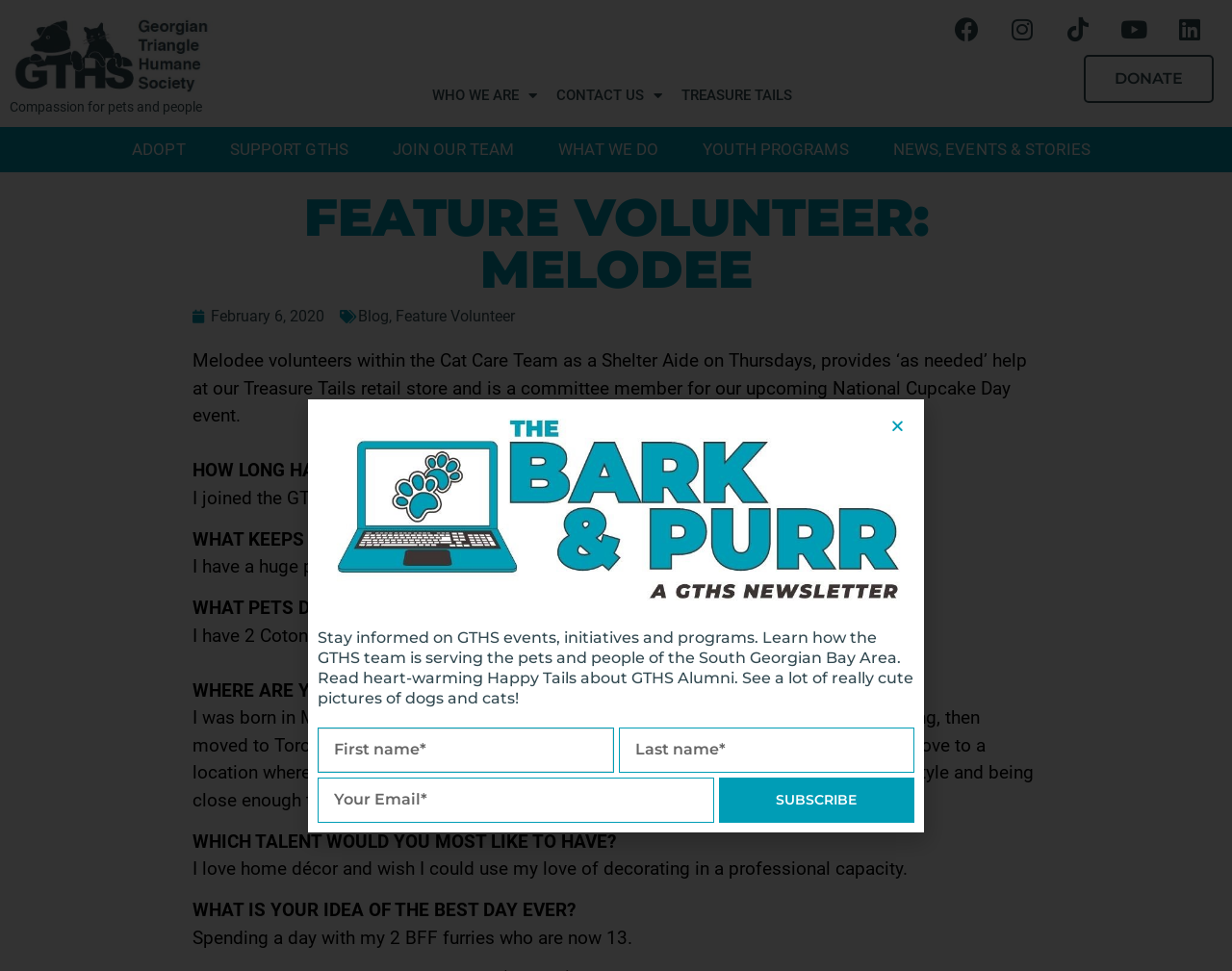Can you find the bounding box coordinates of the area I should click to execute the following instruction: "Follow GTHS on Facebook"?

[0.765, 0.005, 0.804, 0.055]